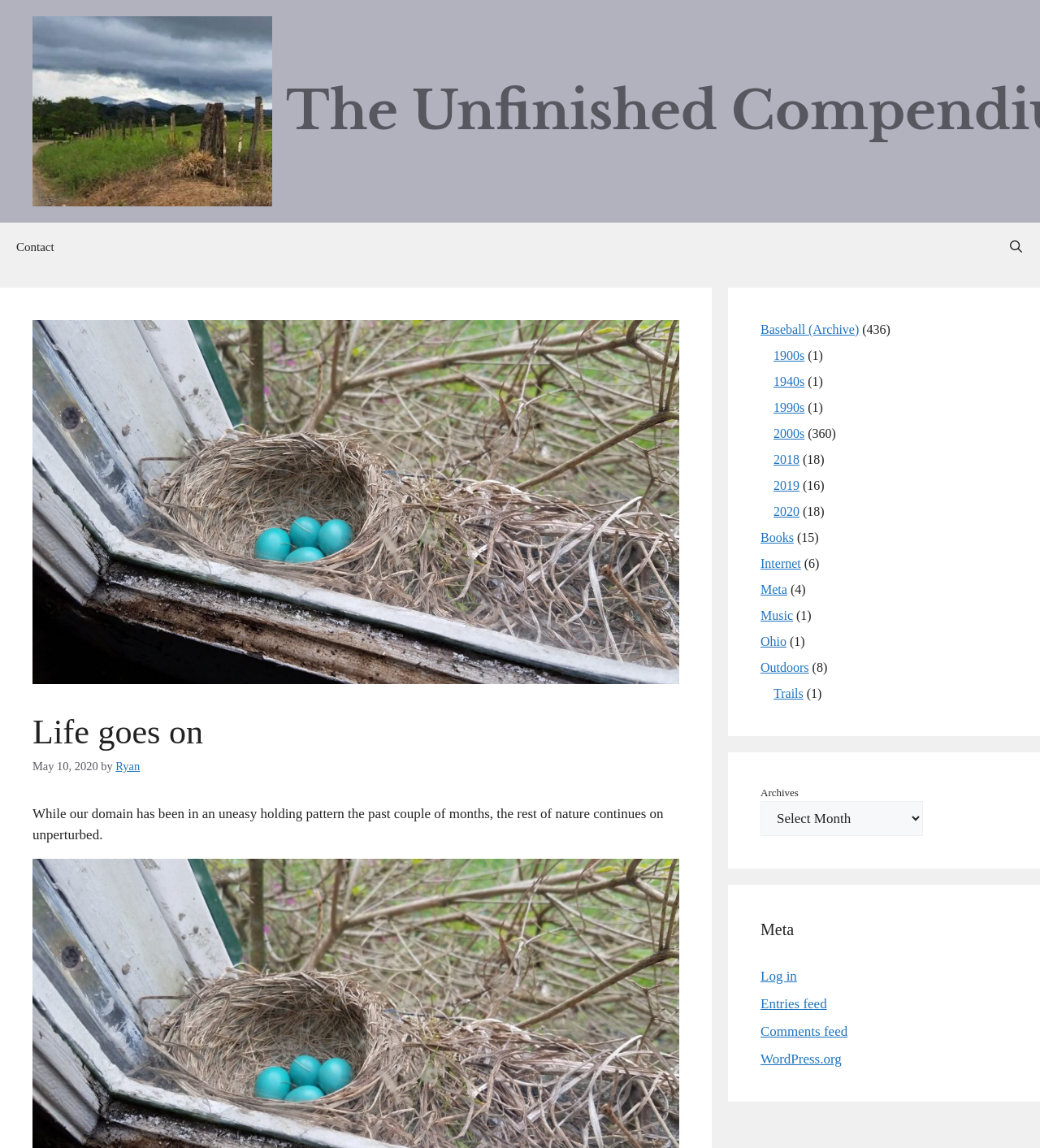Identify and provide the bounding box for the element described by: "alt="The Unfinished Compendium."".

[0.031, 0.089, 0.262, 0.103]